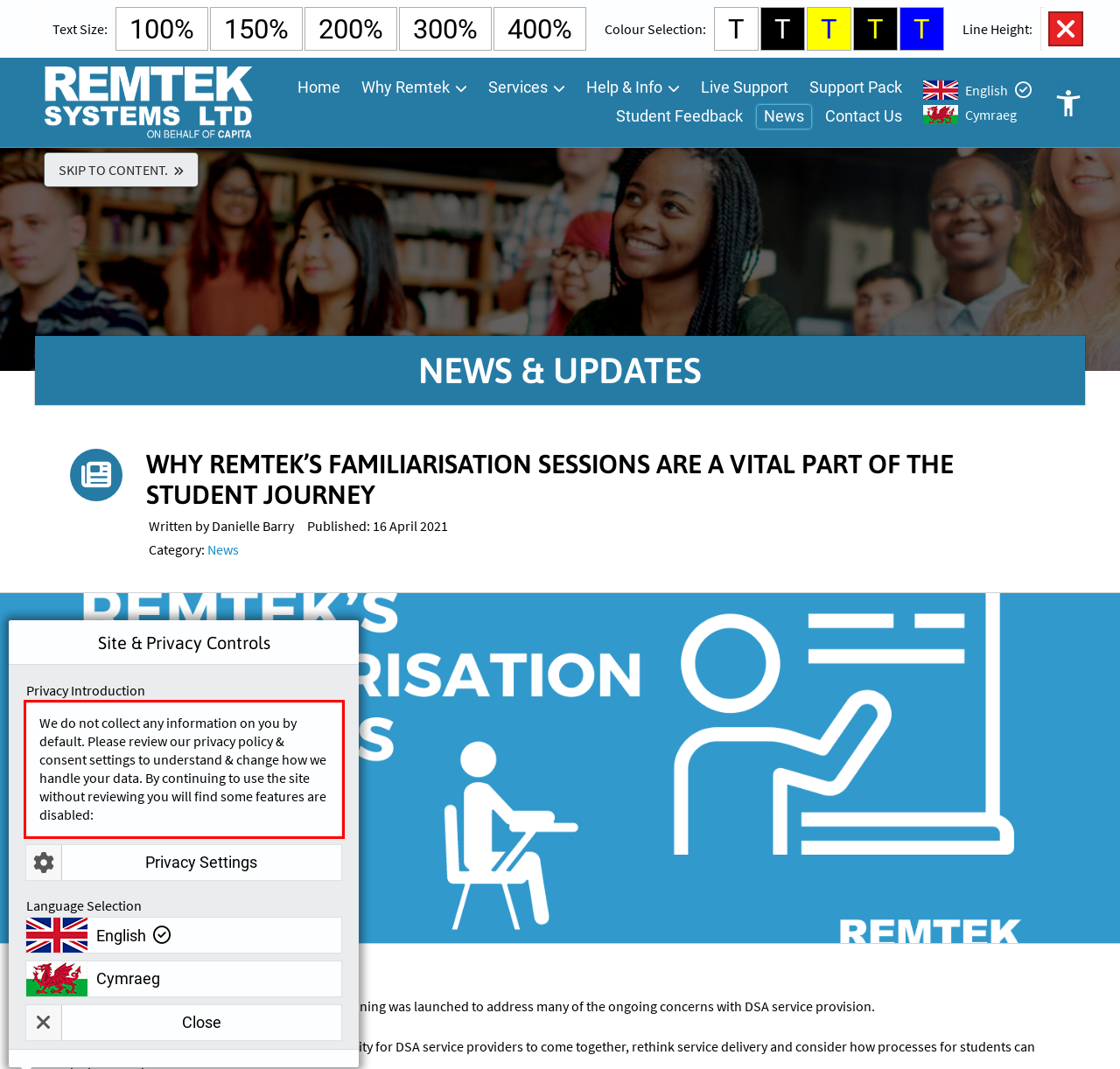Please analyze the screenshot of a webpage and extract the text content within the red bounding box using OCR.

We do not collect any information on you by default. Please review our privacy policy & consent settings to understand & change how we handle your data. By continuing to use the site without reviewing you will find some features are disabled: